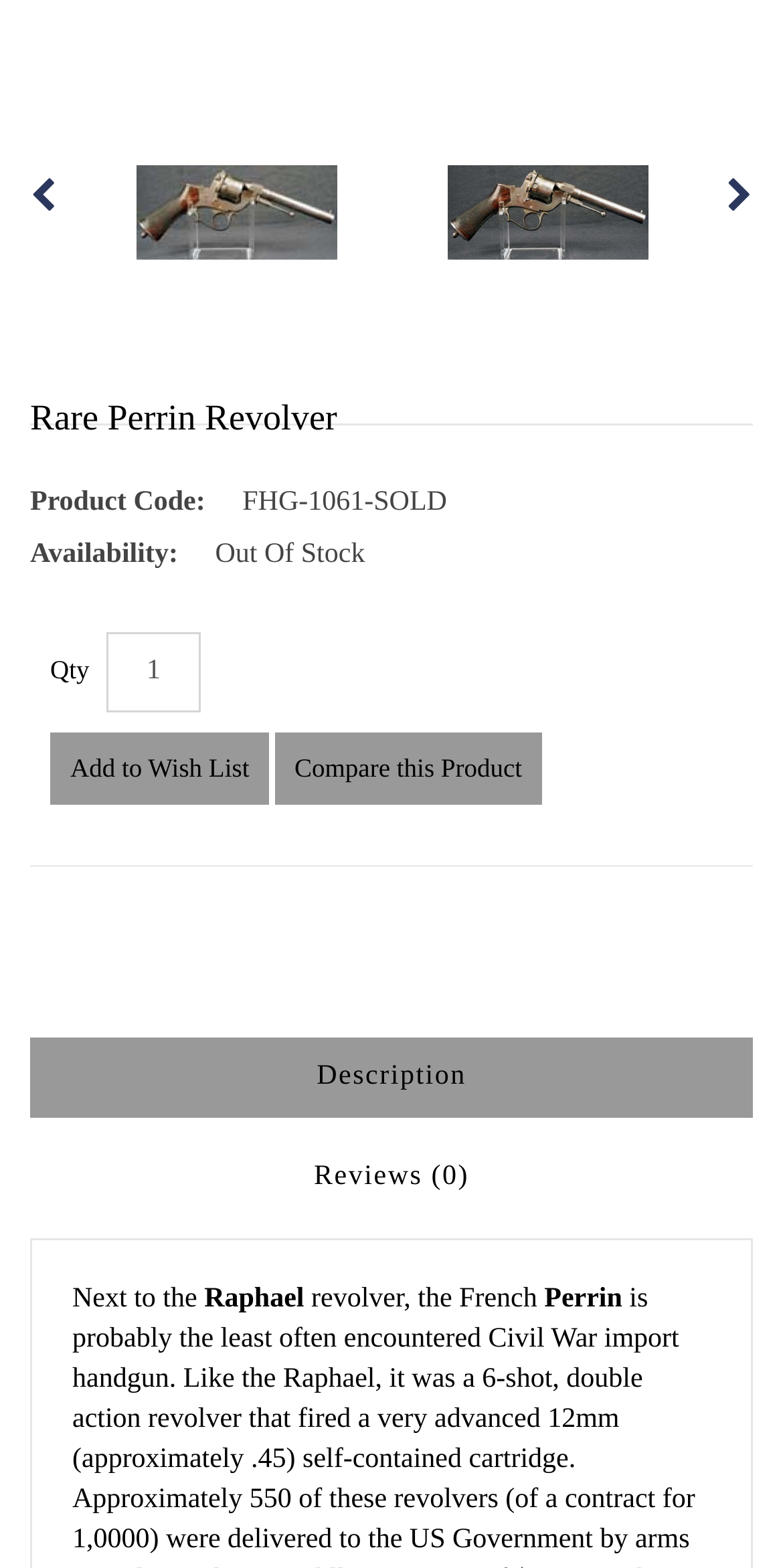Extract the bounding box for the UI element that matches this description: "Description".

[0.038, 0.661, 0.962, 0.712]